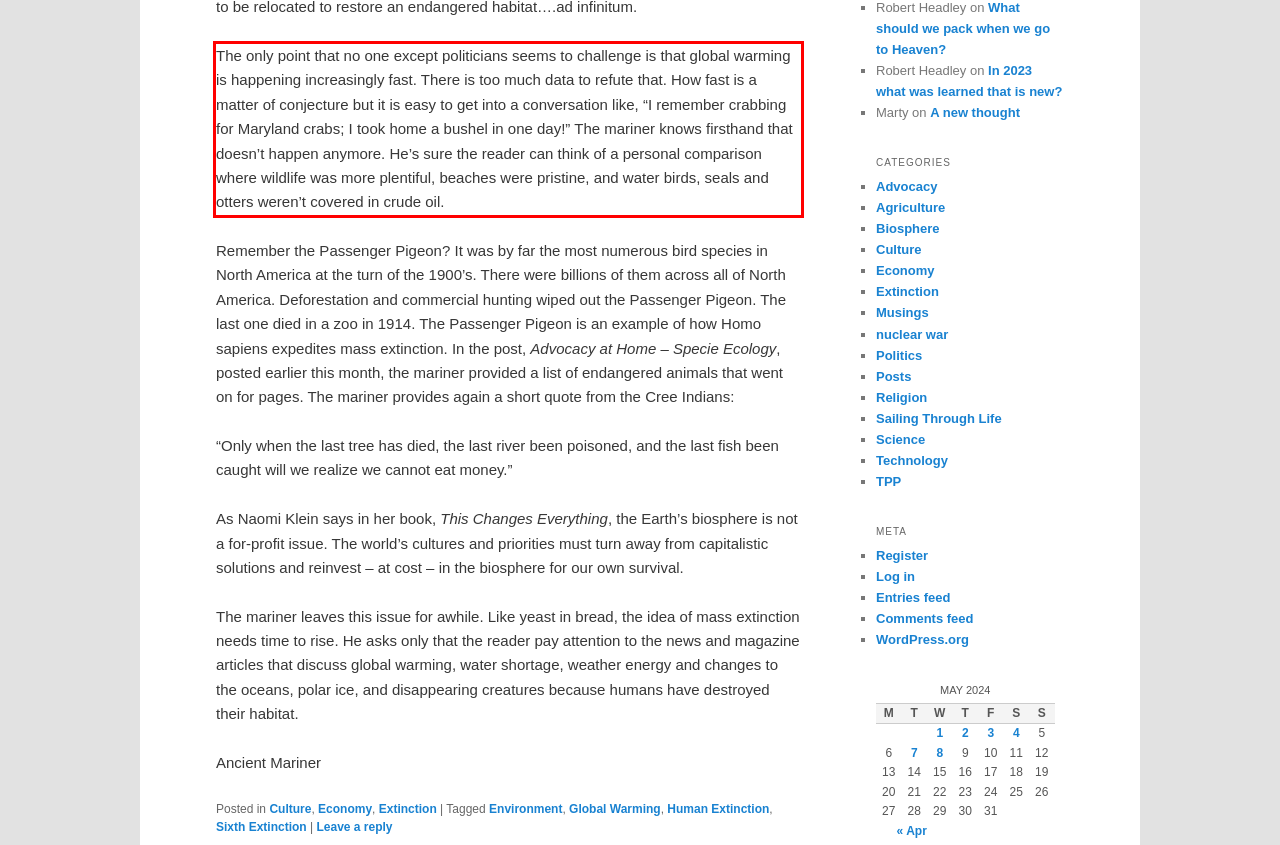You are presented with a screenshot containing a red rectangle. Extract the text found inside this red bounding box.

The only point that no one except politicians seems to challenge is that global warming is happening increasingly fast. There is too much data to refute that. How fast is a matter of conjecture but it is easy to get into a conversation like, “I remember crabbing for Maryland crabs; I took home a bushel in one day!” The mariner knows firsthand that doesn’t happen anymore. He’s sure the reader can think of a personal comparison where wildlife was more plentiful, beaches were pristine, and water birds, seals and otters weren’t covered in crude oil.